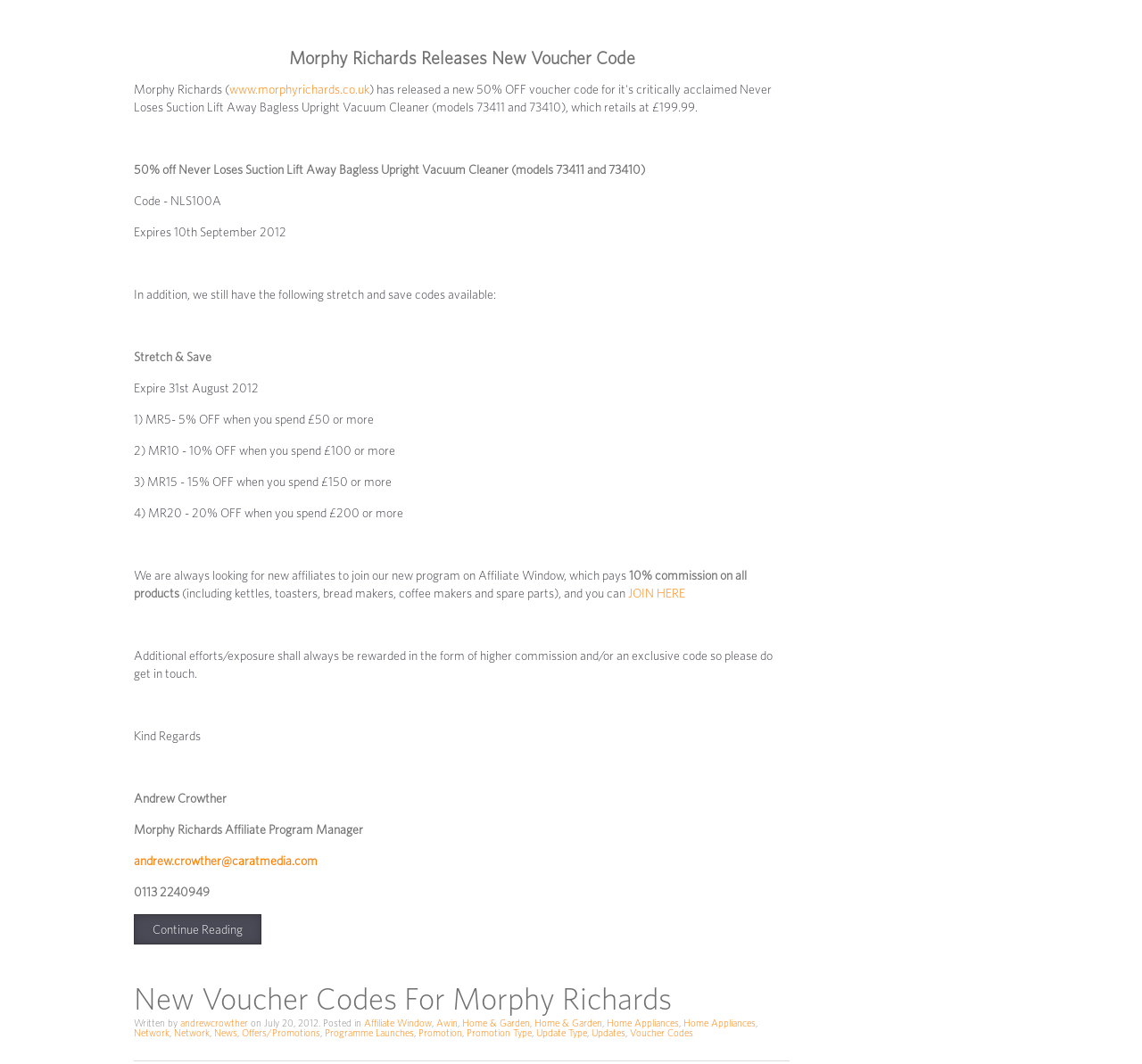What is the name of the affiliate program manager?
Please provide a single word or phrase as your answer based on the image.

Andrew Crowther